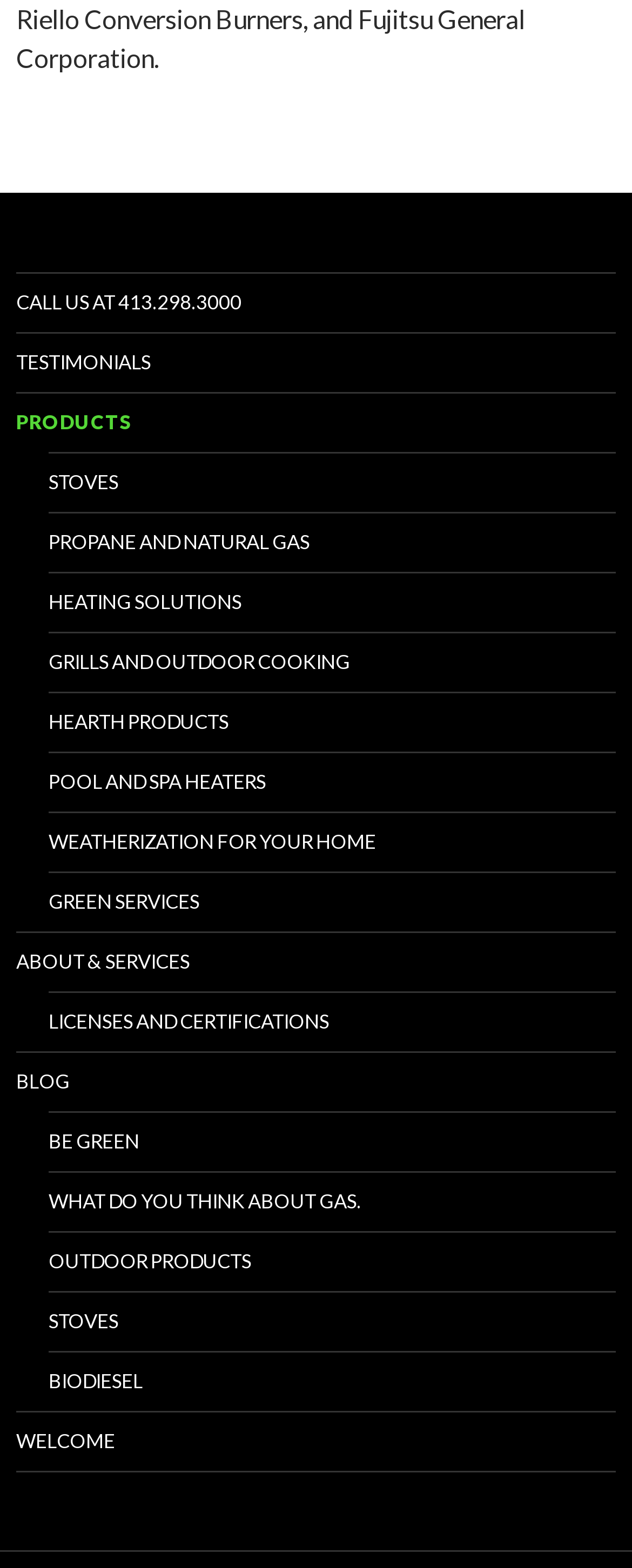How many categories of products are there?
Use the image to answer the question with a single word or phrase.

9